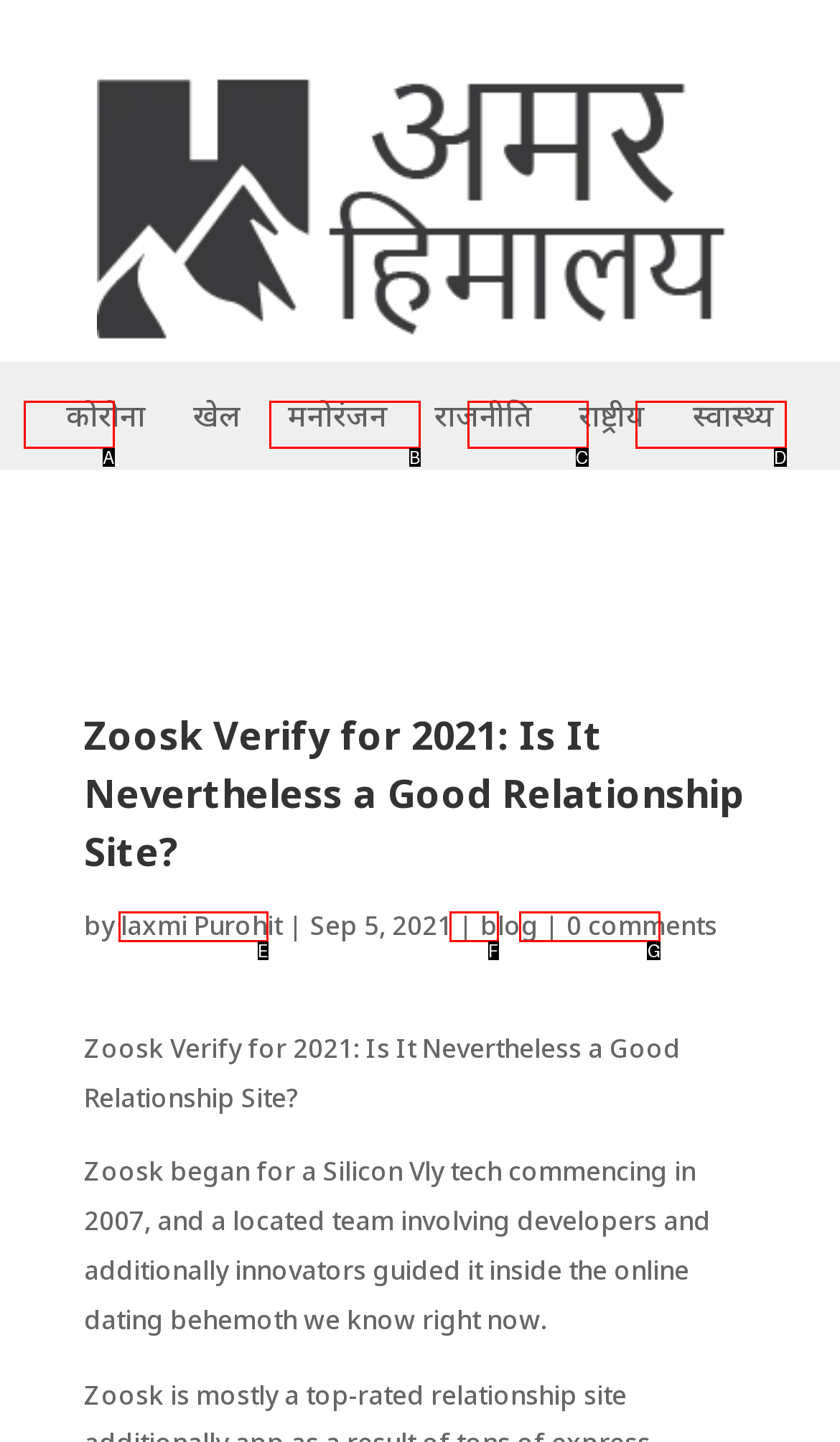Select the HTML element that corresponds to the description: laxmi Purohit. Answer with the letter of the matching option directly from the choices given.

E